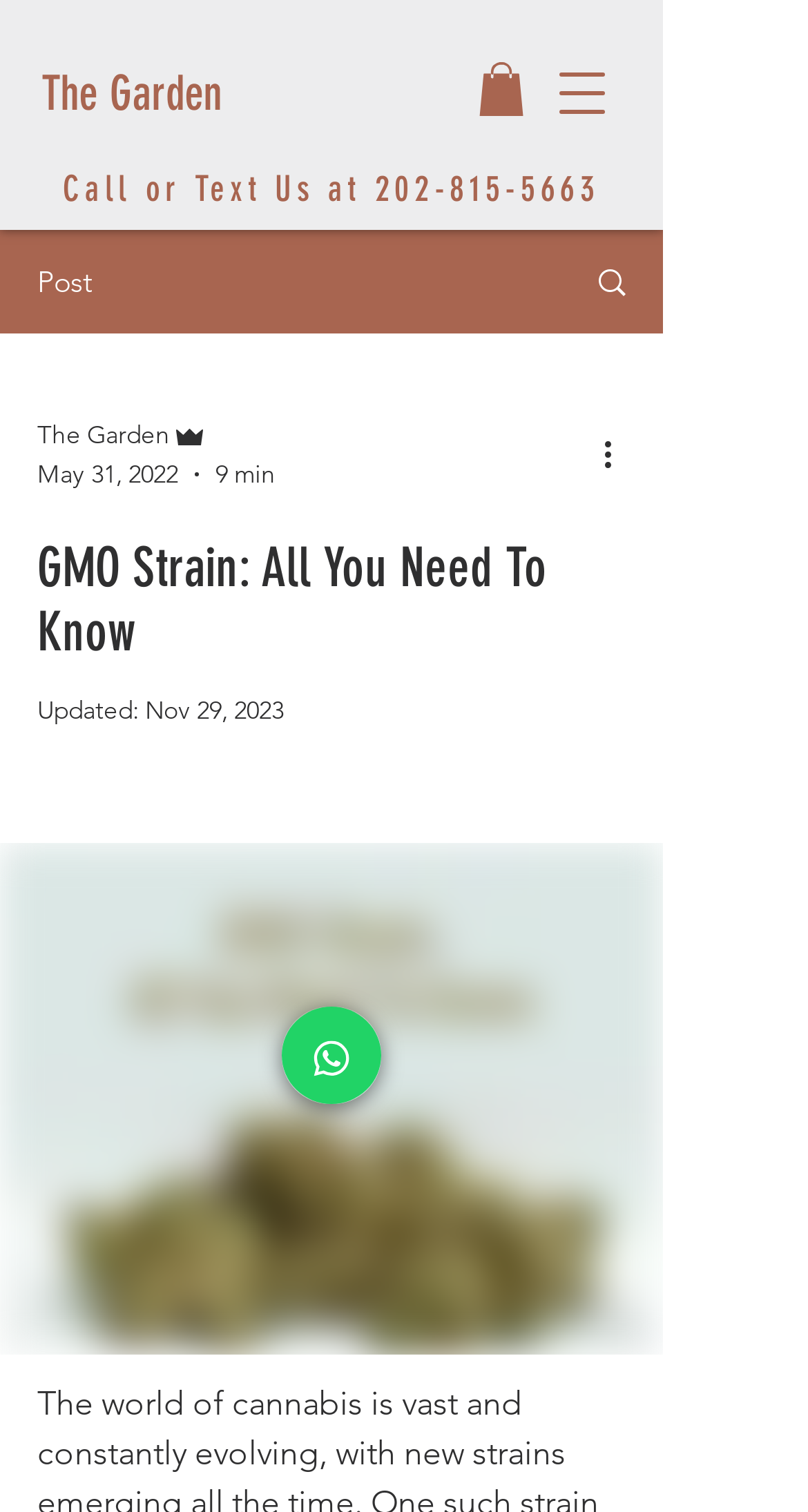Locate the bounding box of the UI element based on this description: "Search". Provide four float numbers between 0 and 1 as [left, top, right, bottom].

[0.695, 0.153, 0.818, 0.219]